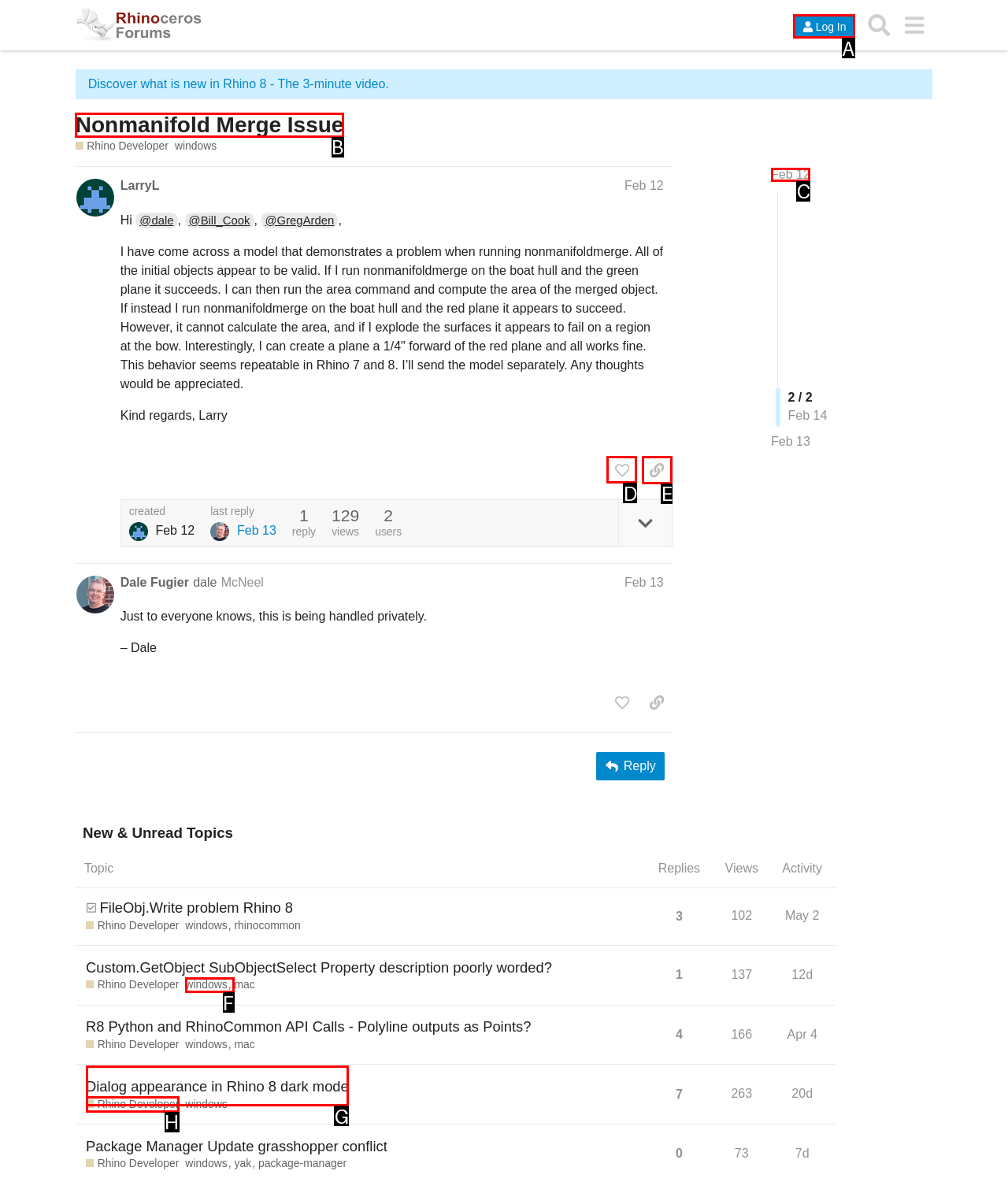Tell me which element should be clicked to achieve the following objective: Like the post by @LarryL
Reply with the letter of the correct option from the displayed choices.

D